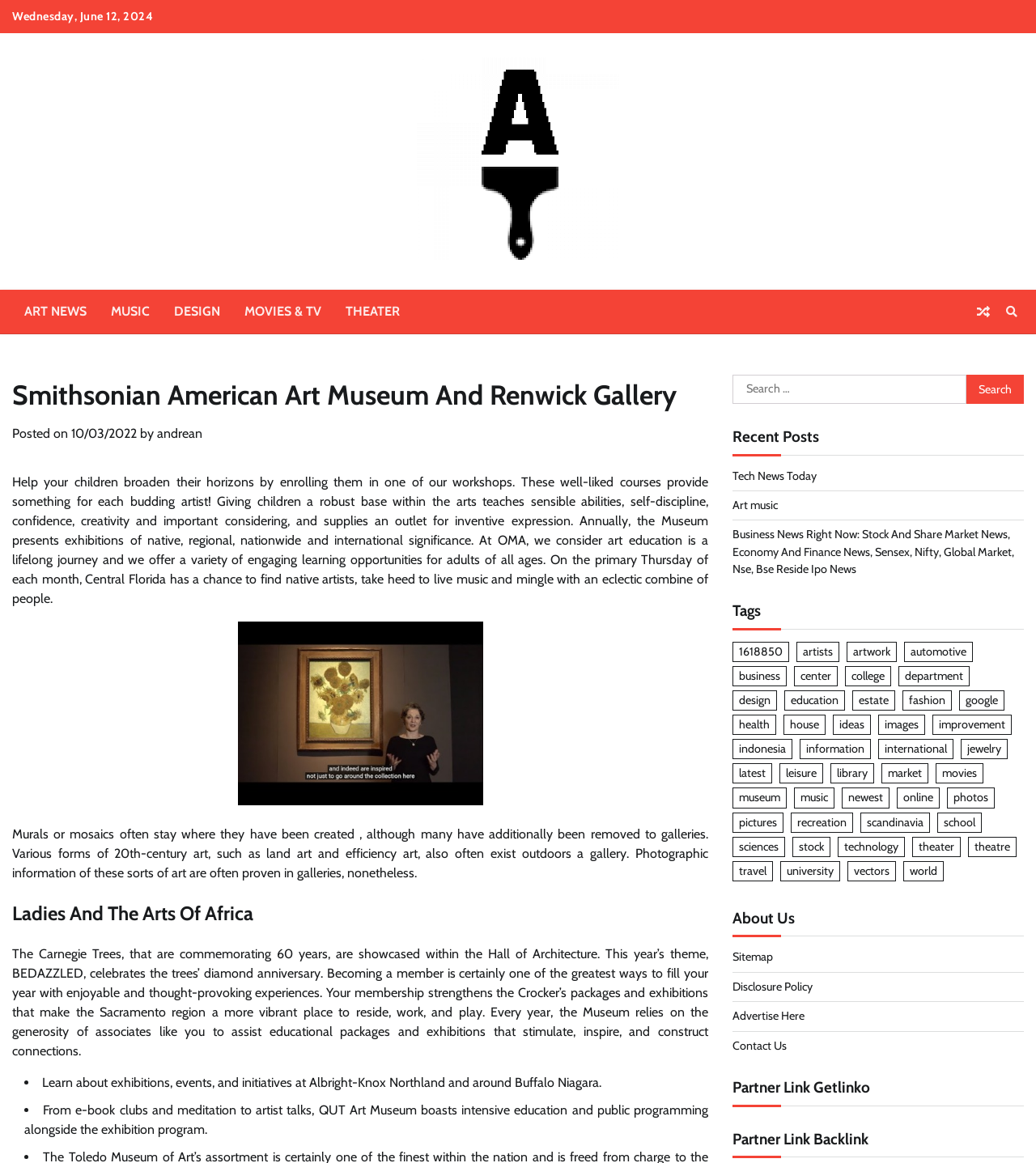Extract the bounding box coordinates for the described element: "Disclosure Policy". The coordinates should be represented as four float numbers between 0 and 1: [left, top, right, bottom].

[0.707, 0.842, 0.784, 0.854]